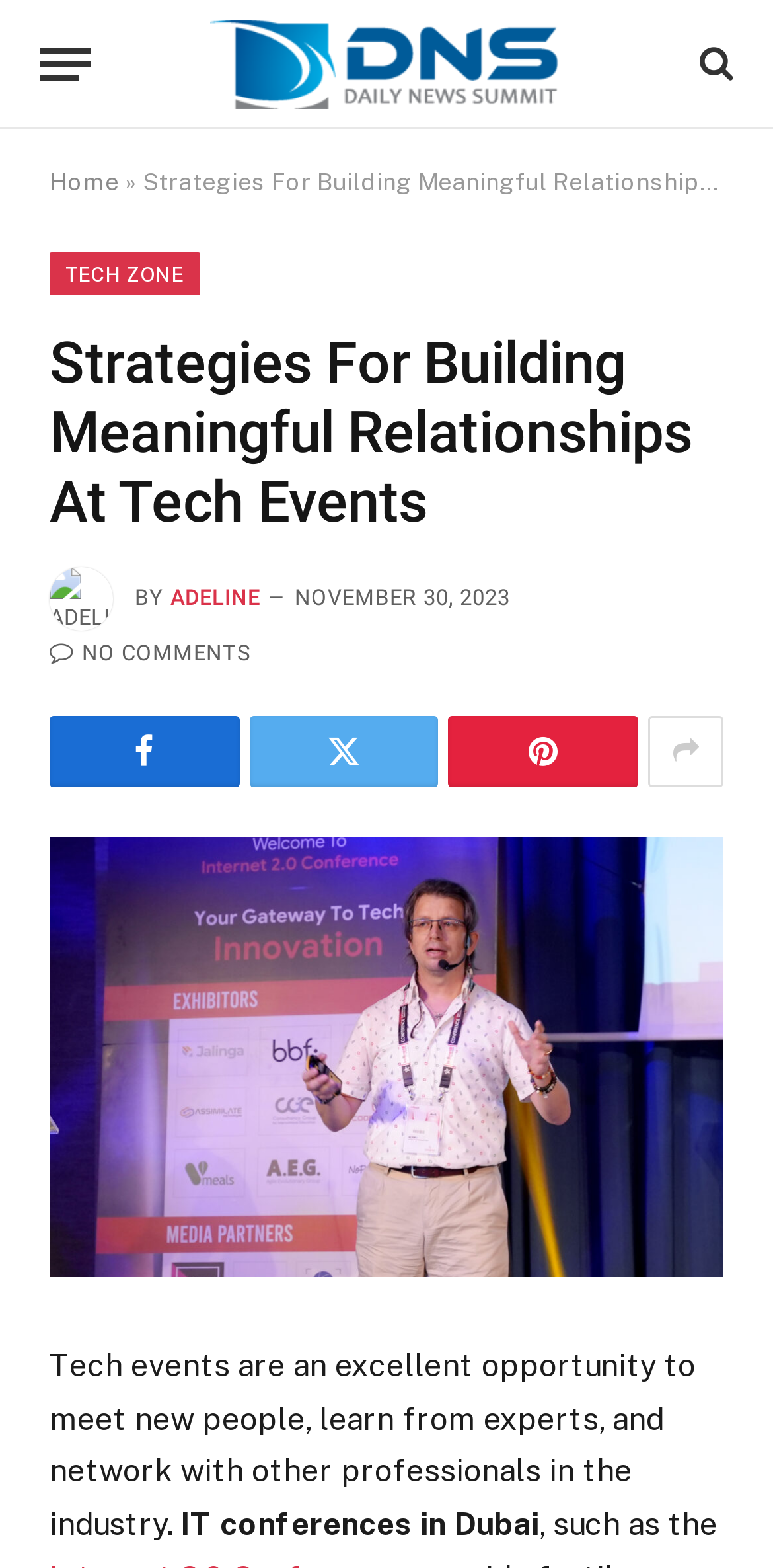Locate the bounding box coordinates of the clickable part needed for the task: "Visit the Daily News Summit page".

[0.272, 0.0, 0.728, 0.082]